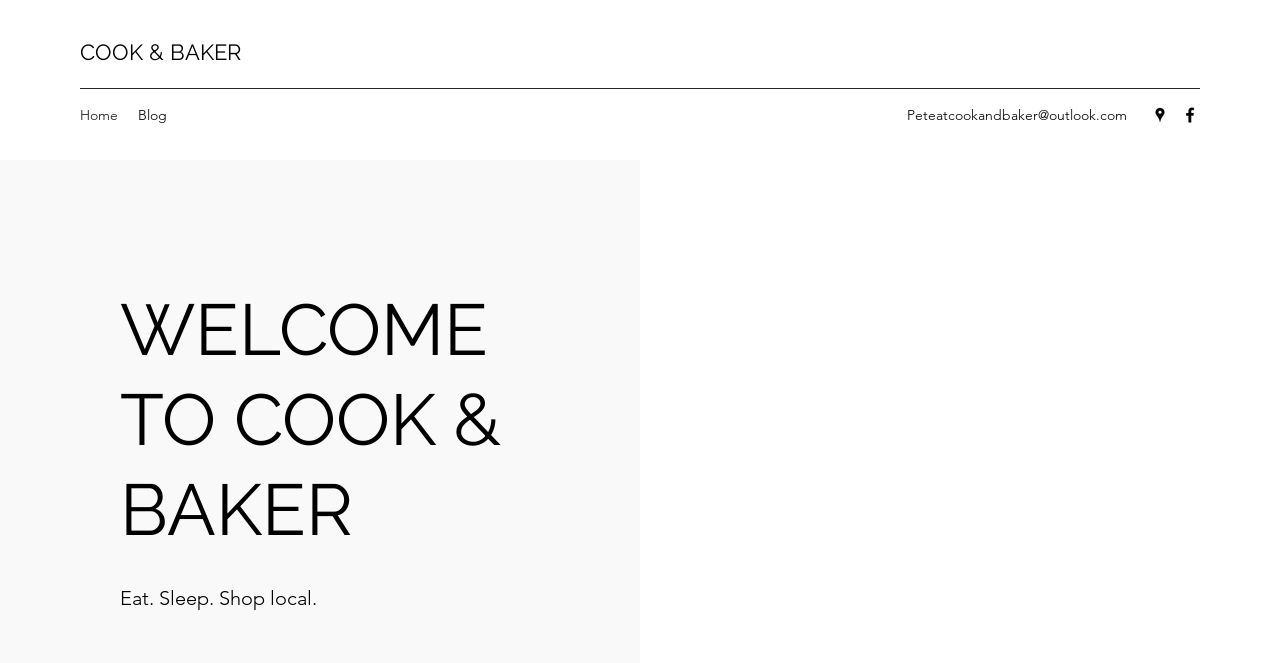Locate the bounding box of the UI element described in the following text: "Home".

[0.055, 0.151, 0.1, 0.196]